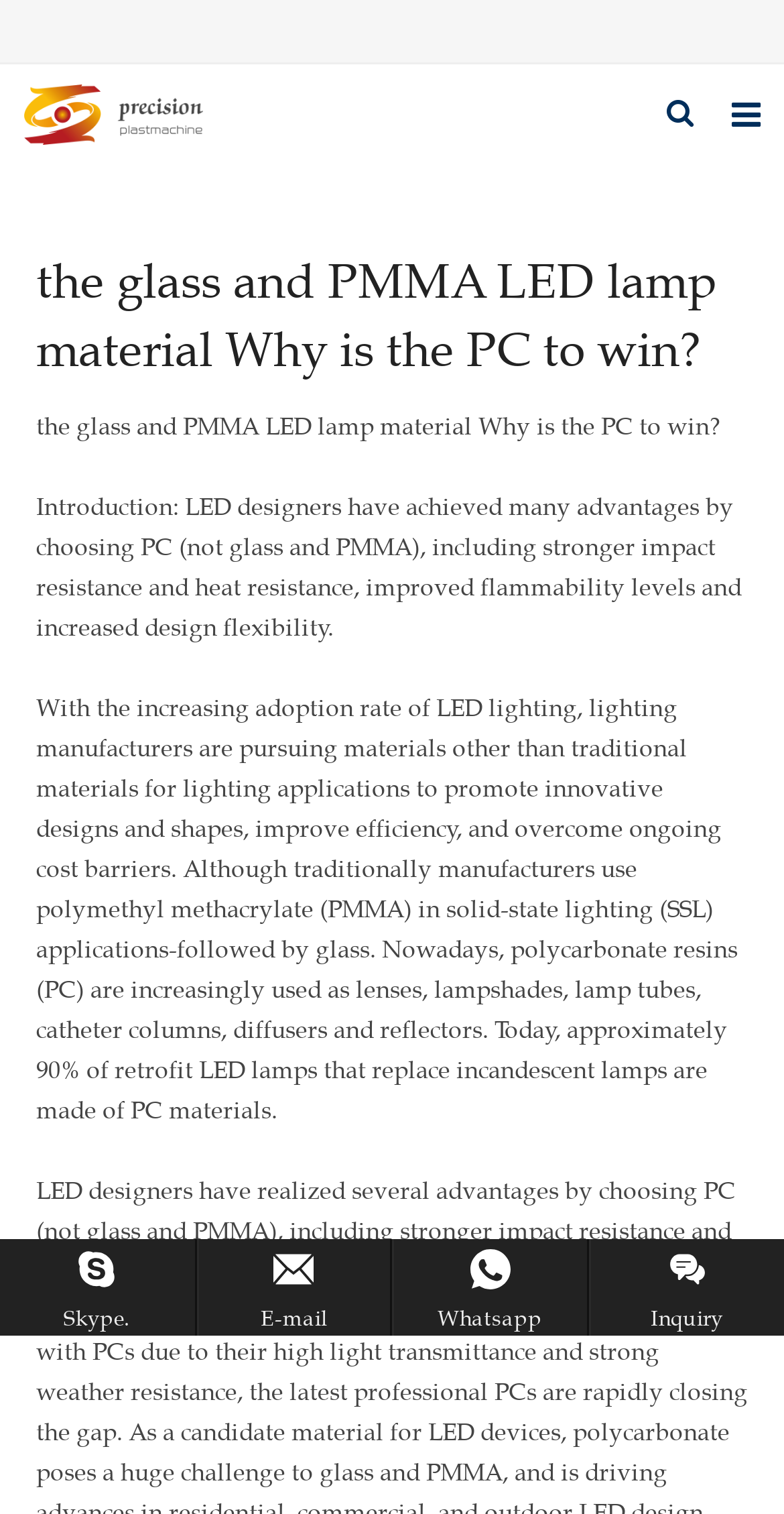Answer the following query concisely with a single word or phrase:
What is the company name displayed on the top-left corner of the webpage?

Qingdao Precision Machine Co., Ltd.